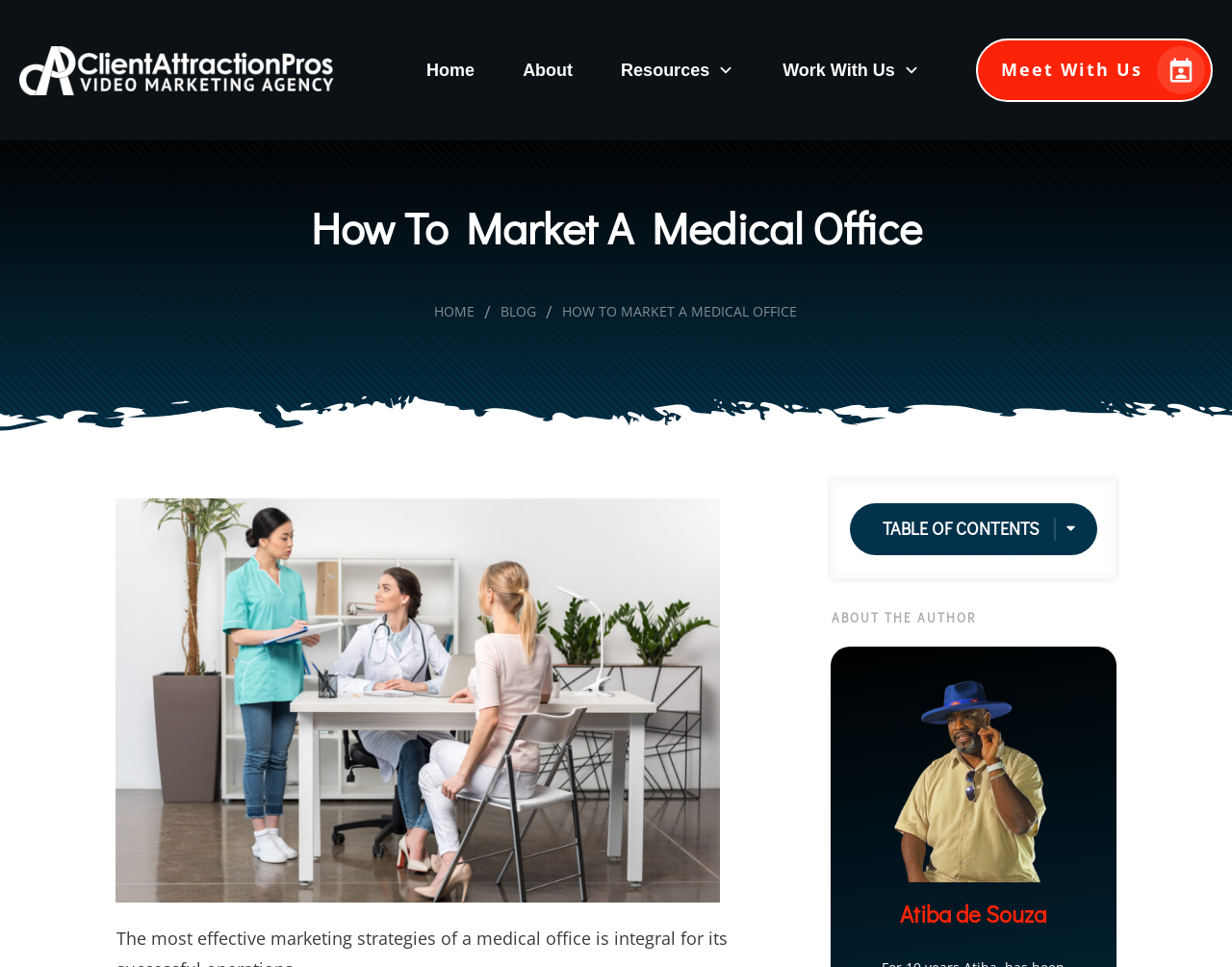Create a detailed narrative of the webpage’s visual and textual elements.

The webpage is about "How to Market a Medical Office". At the top, there is a navigation menu with five links: "Home", "About", "Resources", and "Work With Us", each positioned side by side. Below the navigation menu, there is a large image that spans the entire width of the page.

The main content area is divided into two sections. On the left, there is a table of contents with a heading "TABLE OF CONTENTS" and a list of links. On the right, there is a section about the author, "Atiba de Souza", with a heading "ABOUT THE AUTHOR" and a small image.

Below the main content area, there is a call-to-action section with a link "Meet With Us" and a small image. At the very bottom of the page, there is a large image that spans the entire width of the page.

There are several other images scattered throughout the page, including a small icon next to the "Resources" link and another small icon next to the "Work With Us" link. Overall, the page has a simple and clean layout with a focus on the main content and a few prominent calls-to-action.